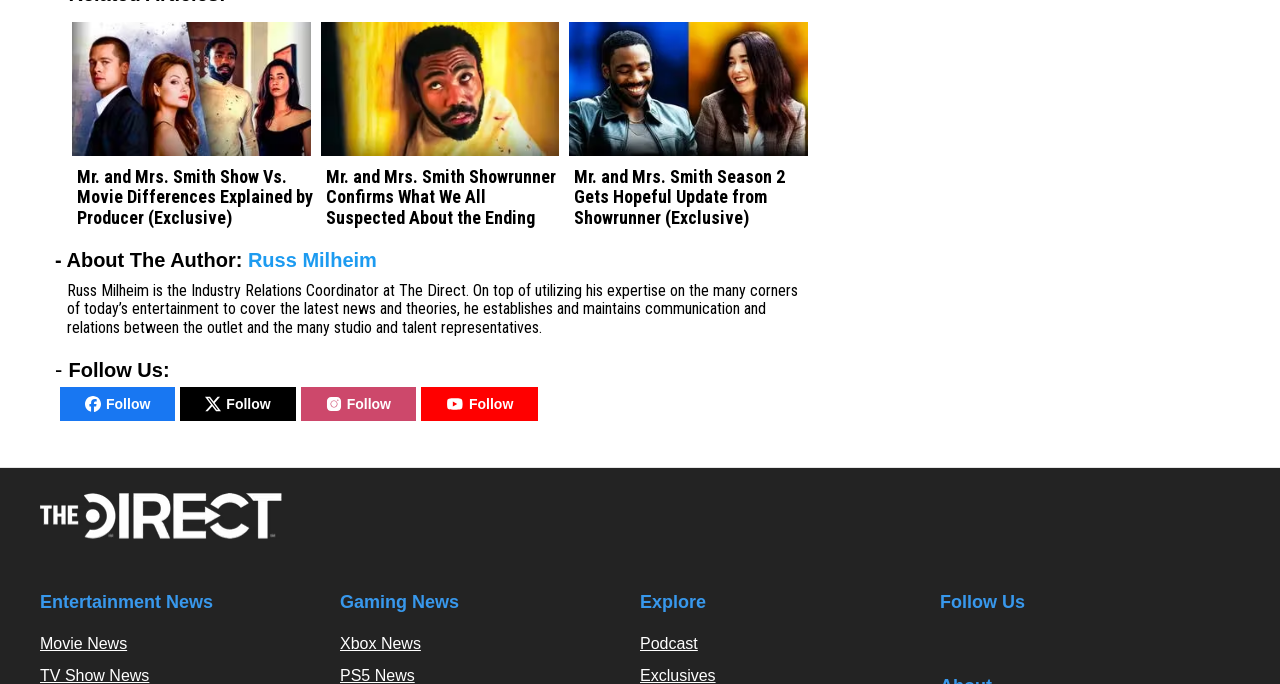What is the name of the website?
Look at the image and provide a short answer using one word or a phrase.

The Direct